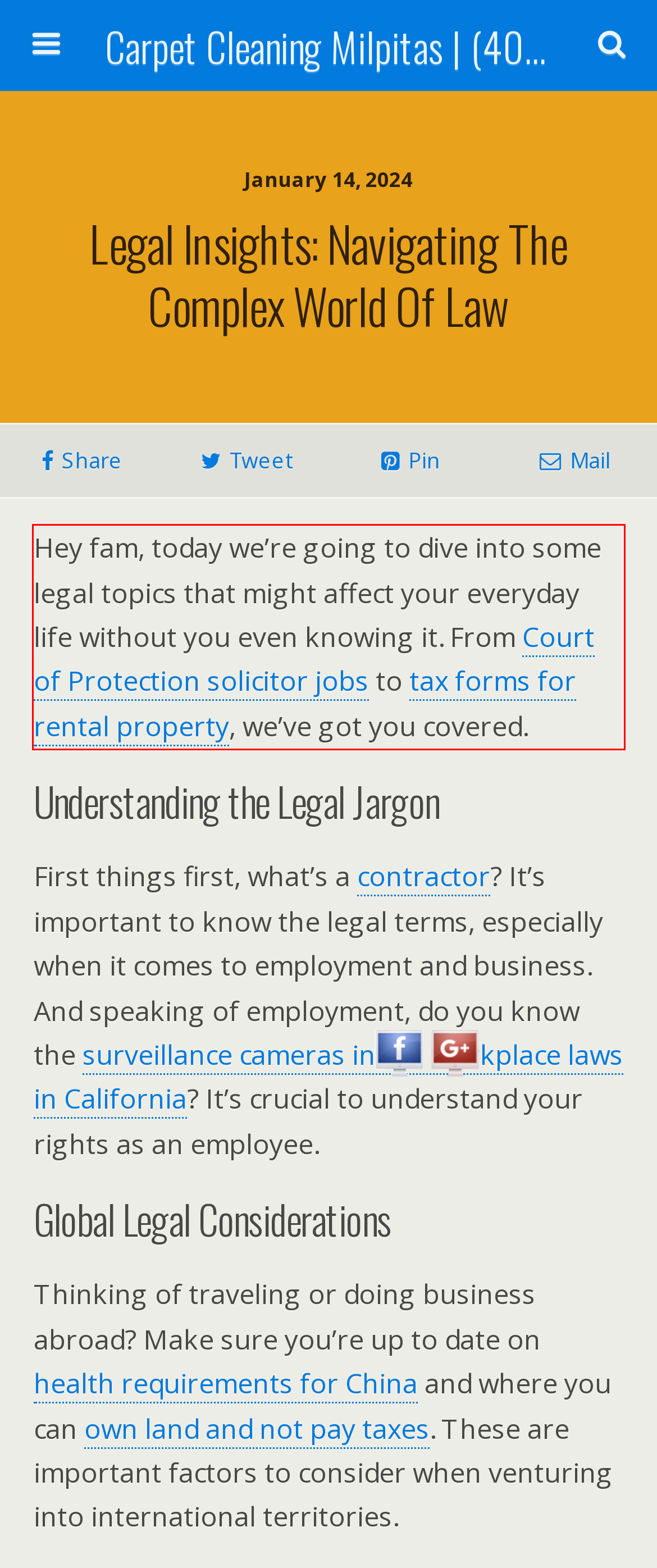With the given screenshot of a webpage, locate the red rectangle bounding box and extract the text content using OCR.

Hey fam, today we’re going to dive into some legal topics that might affect your everyday life without you even knowing it. From Court of Protection solicitor jobs to tax forms for rental property, we’ve got you covered.